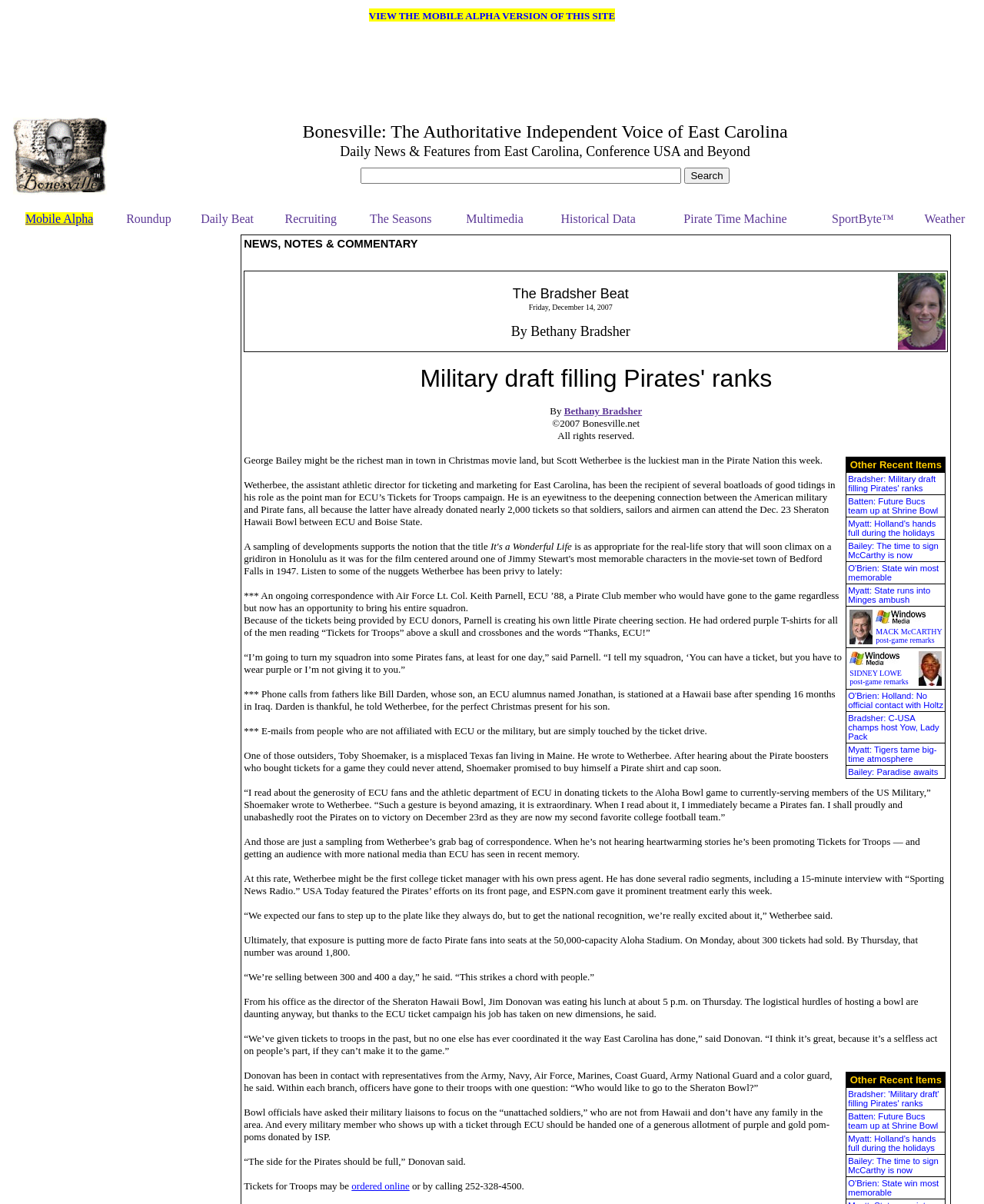What is the name of the website?
Answer the question in a detailed and comprehensive manner.

The name of the website can be found in the top navigation bar, where it says 'Bonesville: The Authoritative Independent Voice of East Carolina Daily News & Features from East Carolina, Conference USA and Beyond Search'.